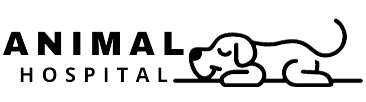Compose an extensive description of the image.

The image features the logo of "Animal Hospital Online," prominently displaying the text "ANIMAL" in bold, uppercase letters. Below this, the word "HOSPITAL" is presented in a smaller size and lighter font, emphasizing the primary focus on animal care. An adorable, cartoon-like dog lies happily beside the text, adding a friendly and inviting touch to the design. This logo encapsulates the essence of a dedicated veterinary service that prioritizes the health and well-being of animals, appealing to pet owners seeking reliable care and information.